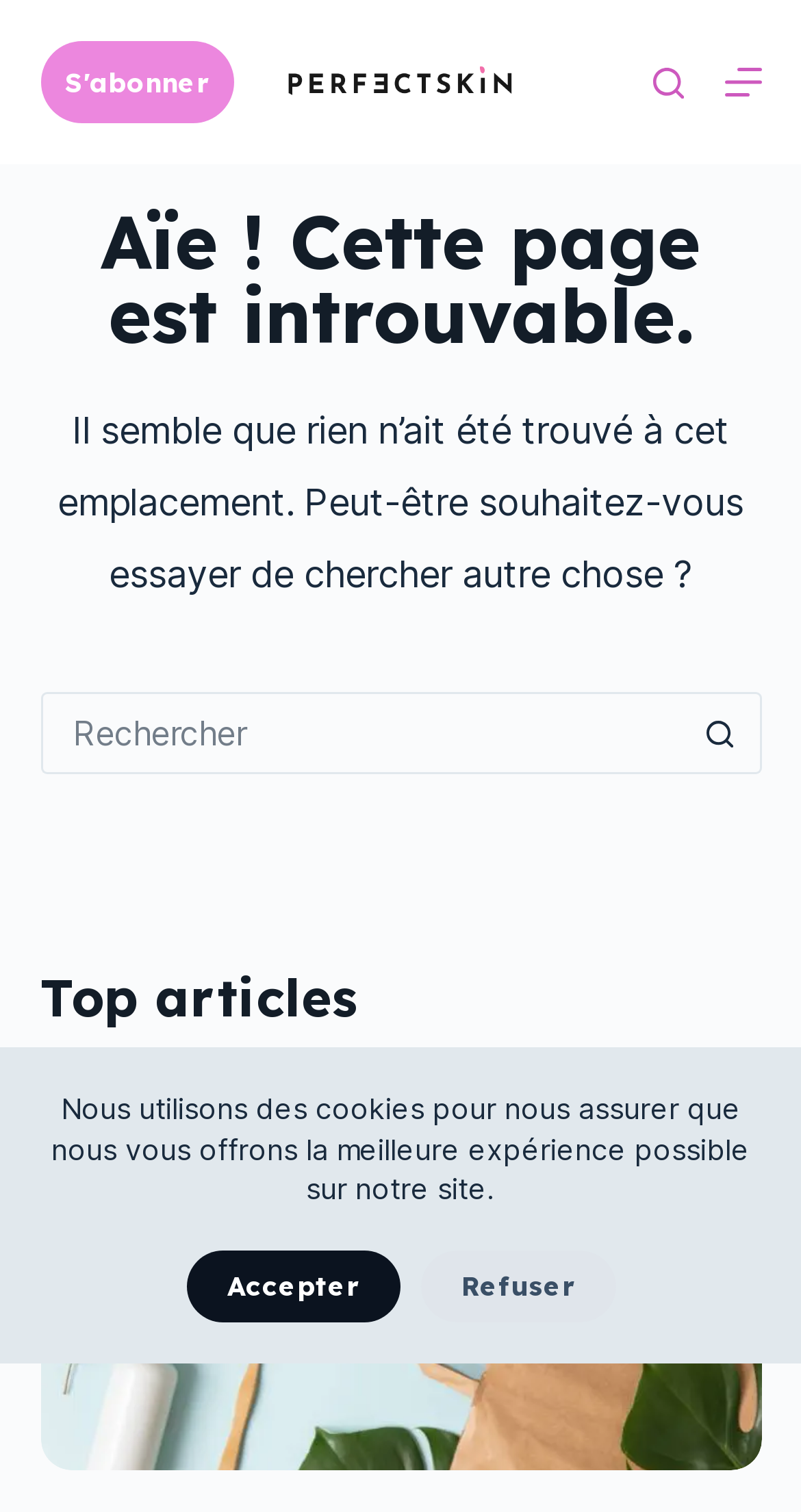How many links are present in the 'Top articles' section?
Analyze the screenshot and provide a detailed answer to the question.

There is only one link present in the 'Top articles' section, which is 'Produits phares : explorez les produits incontournables d’Unbottled pour une routine sans plastique.'